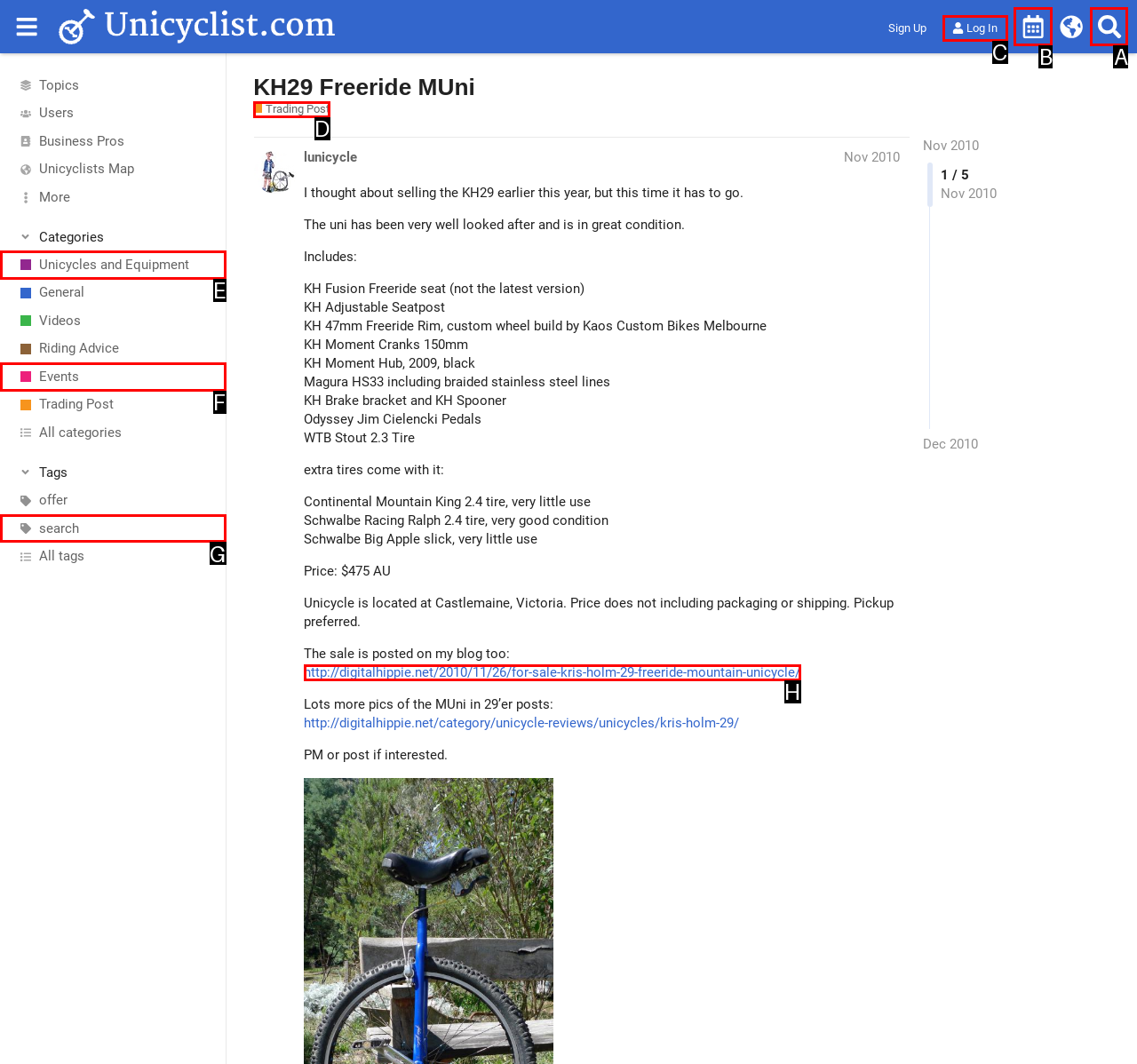Given the task: Search for something, indicate which boxed UI element should be clicked. Provide your answer using the letter associated with the correct choice.

A